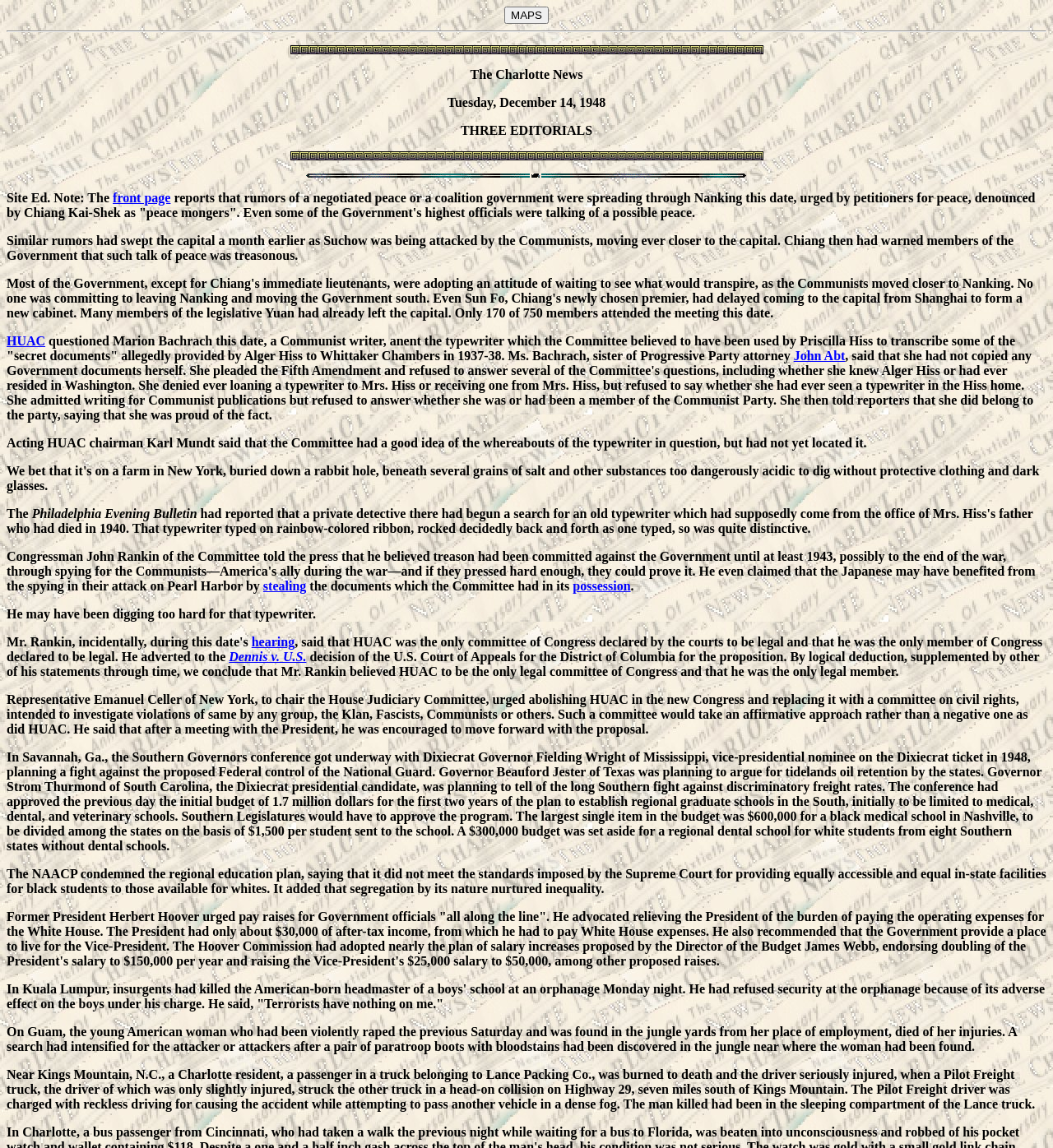Locate the bounding box coordinates of the area you need to click to fulfill this instruction: 'Click the 'hearing' link'. The coordinates must be in the form of four float numbers ranging from 0 to 1: [left, top, right, bottom].

[0.239, 0.553, 0.28, 0.565]